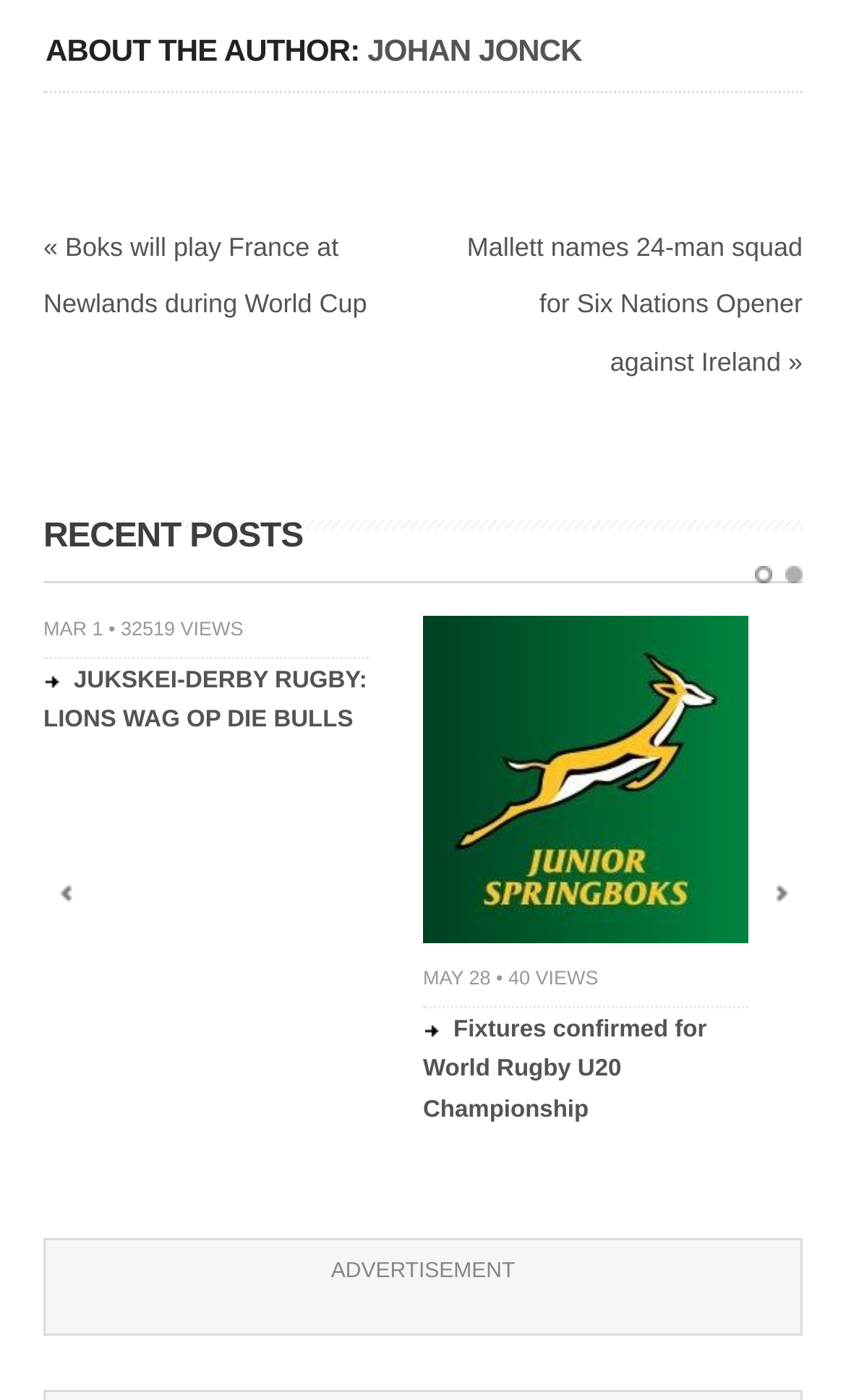Locate the bounding box coordinates of the item that should be clicked to fulfill the instruction: "View the article about Springboks and Kolisi being honoured by African Union".

[0.051, 0.44, 0.436, 0.572]